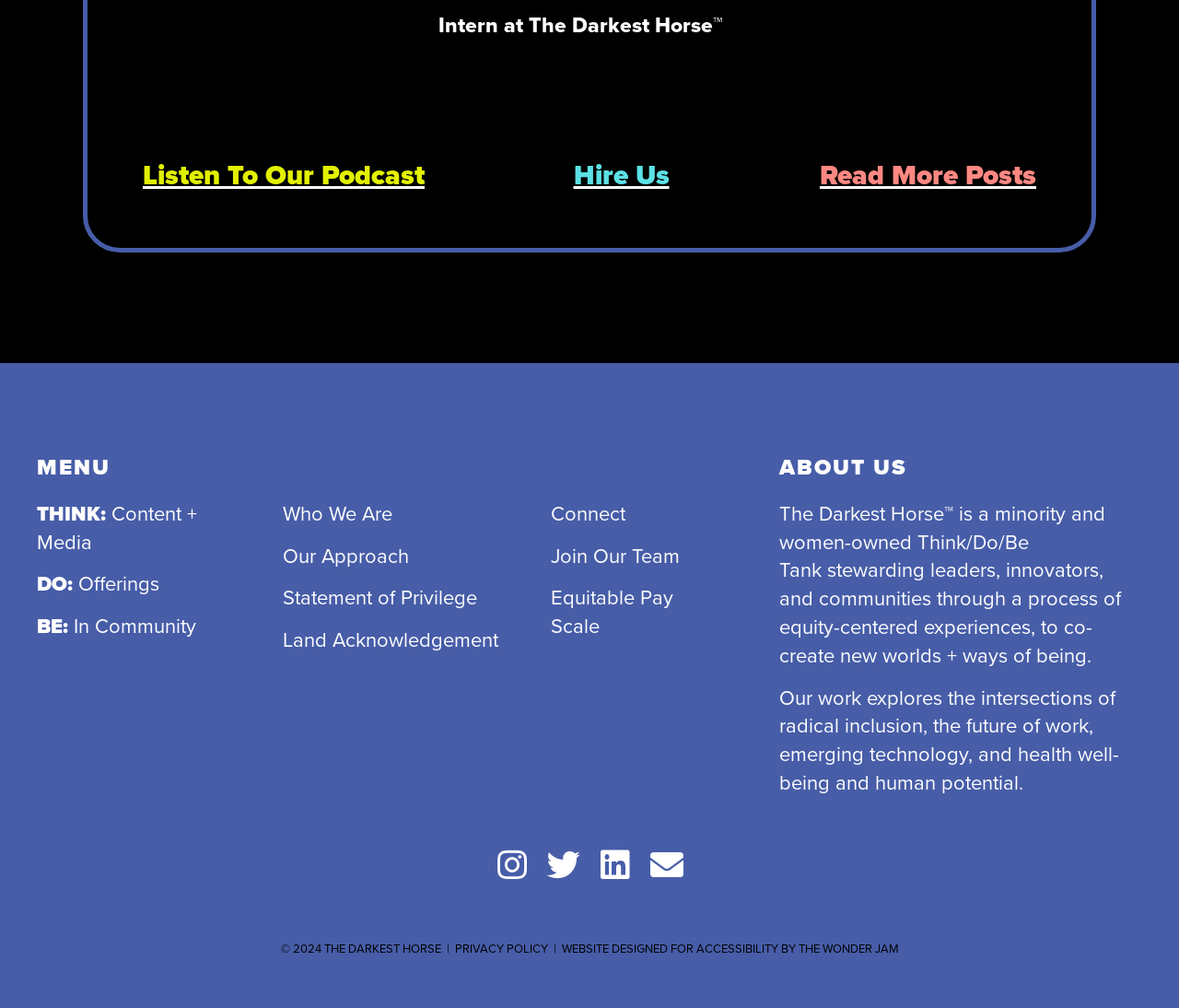Given the description "Conversations within a Work Order", provide the bounding box coordinates of the corresponding UI element.

None